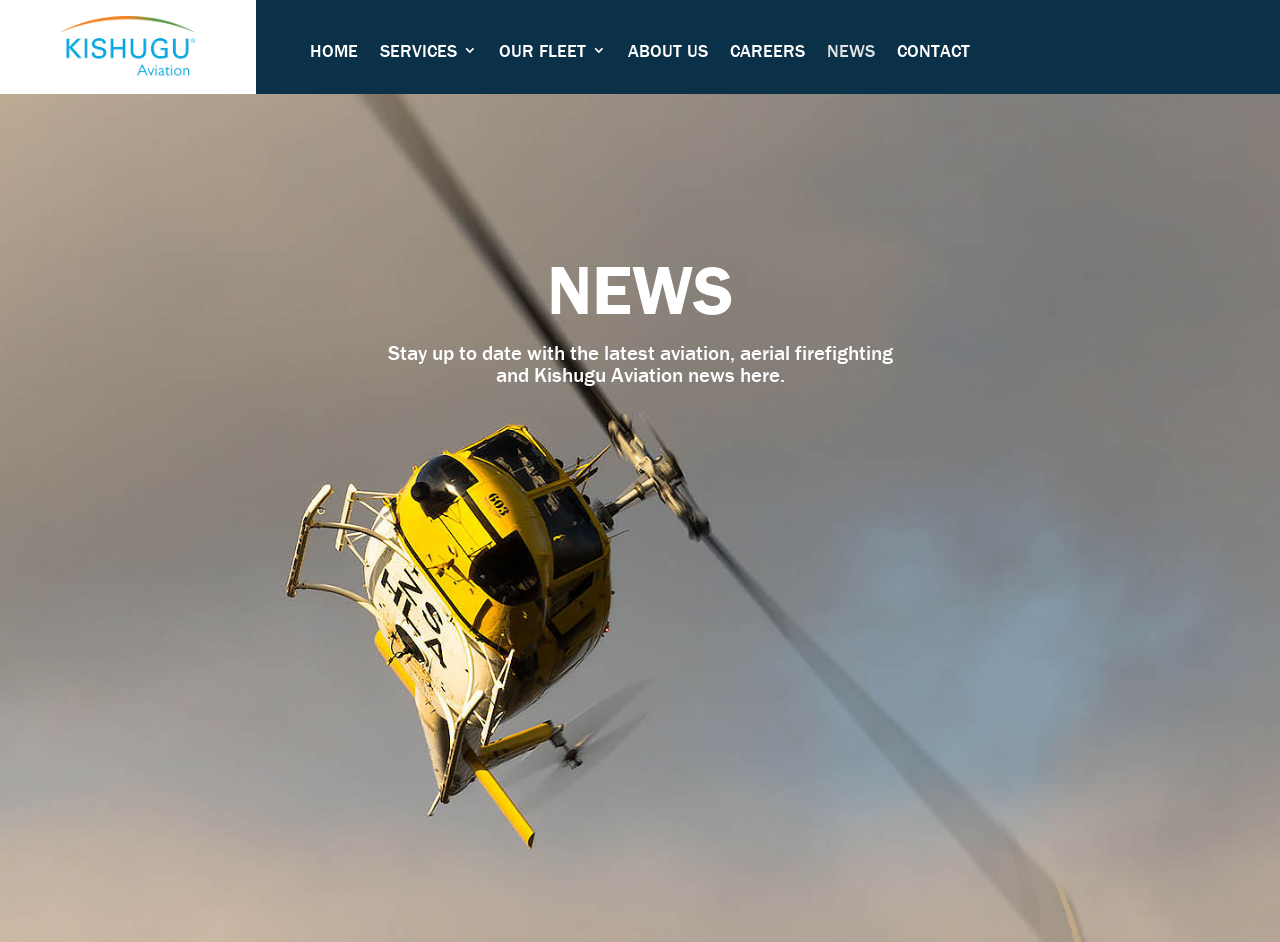Convey a detailed summary of the webpage, mentioning all key elements.

The webpage is titled "News • Kishugu Aviation" and appears to be a news page for Kishugu Aviation. At the top, there is a navigation menu with 7 links: "HOME", "SERVICES 3", "OUR FLEET 3", "ABOUT US", "CAREERS", "NEWS", and "CONTACT", arranged horizontally from left to right. 

Below the navigation menu, there is a heading that reads "NEWS" in a prominent font. Underneath the heading, there is a paragraph of text that invites readers to stay up to date with the latest news from Kishugu Aviation, including aviation and aerial firefighting news.